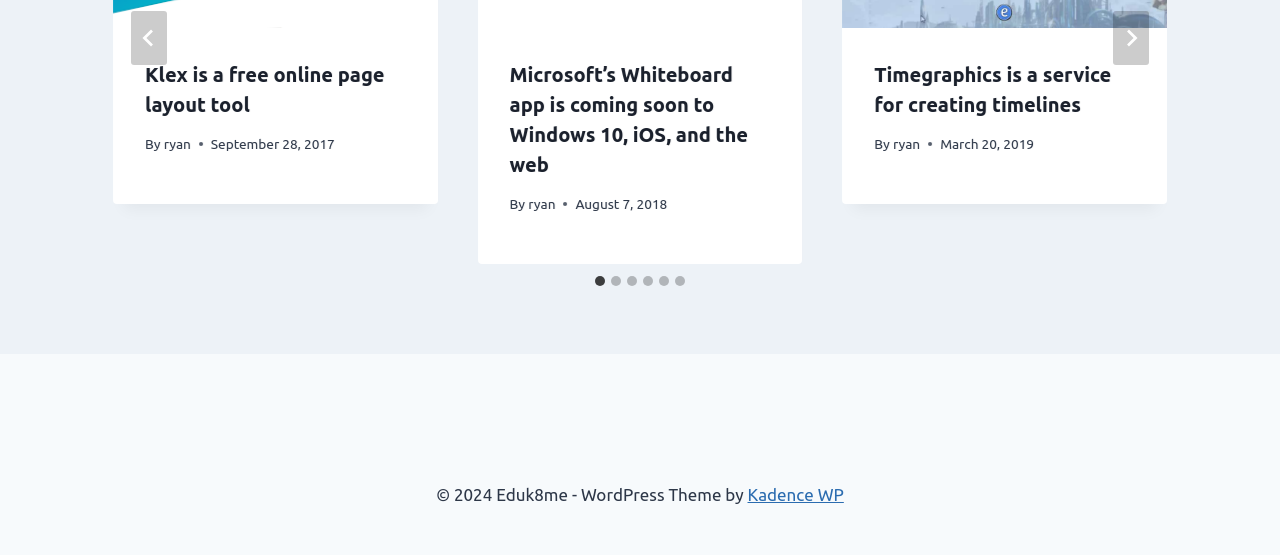Please provide a comprehensive response to the question below by analyzing the image: 
What is the title of the first article?

I looked at the first article element and found a heading element with the text 'Klex is a free online page layout tool', which is likely the title of the article.